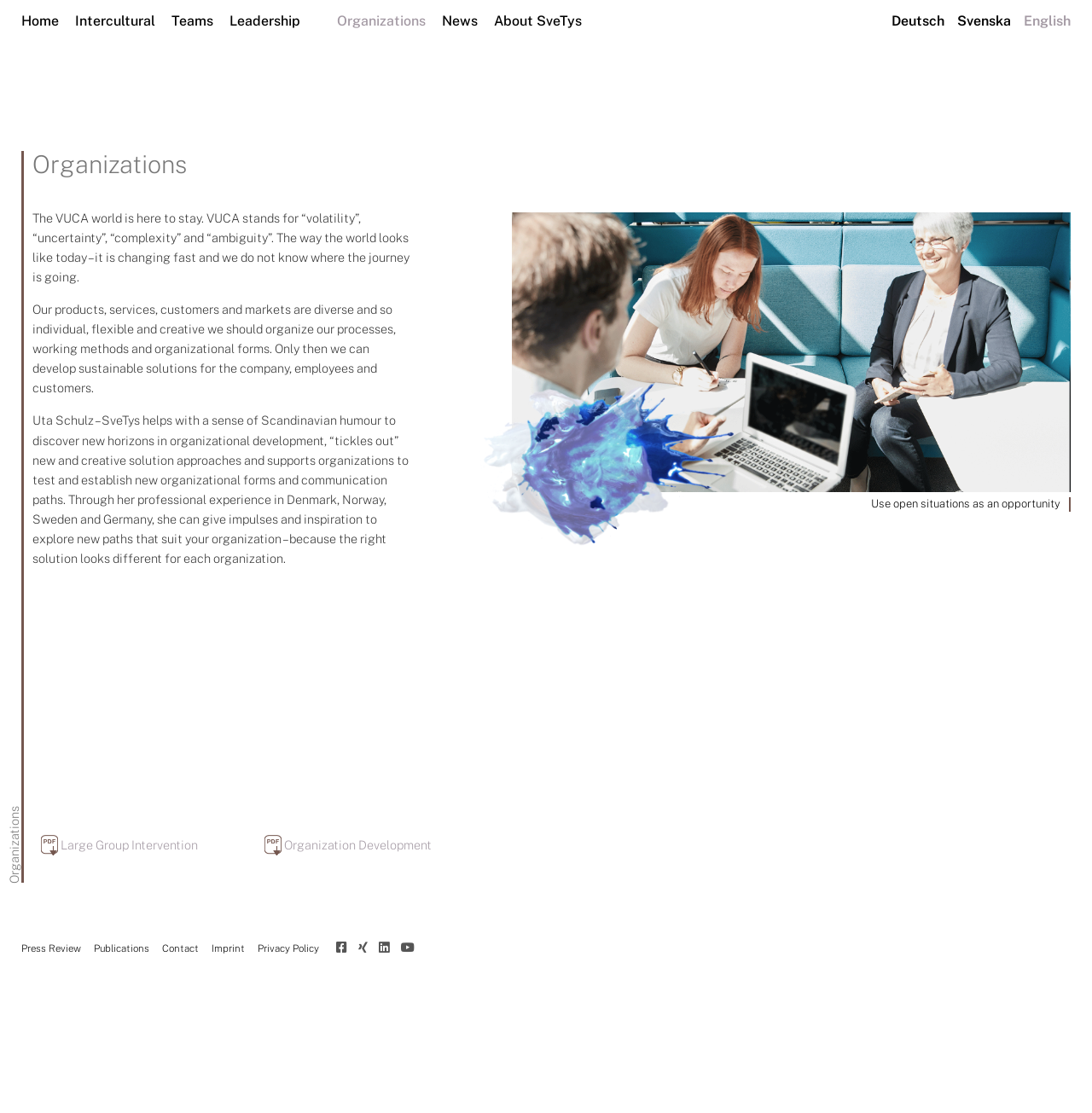What is the purpose of SveTys according to the webpage?
Based on the image, respond with a single word or phrase.

To help organizations develop sustainable solutions